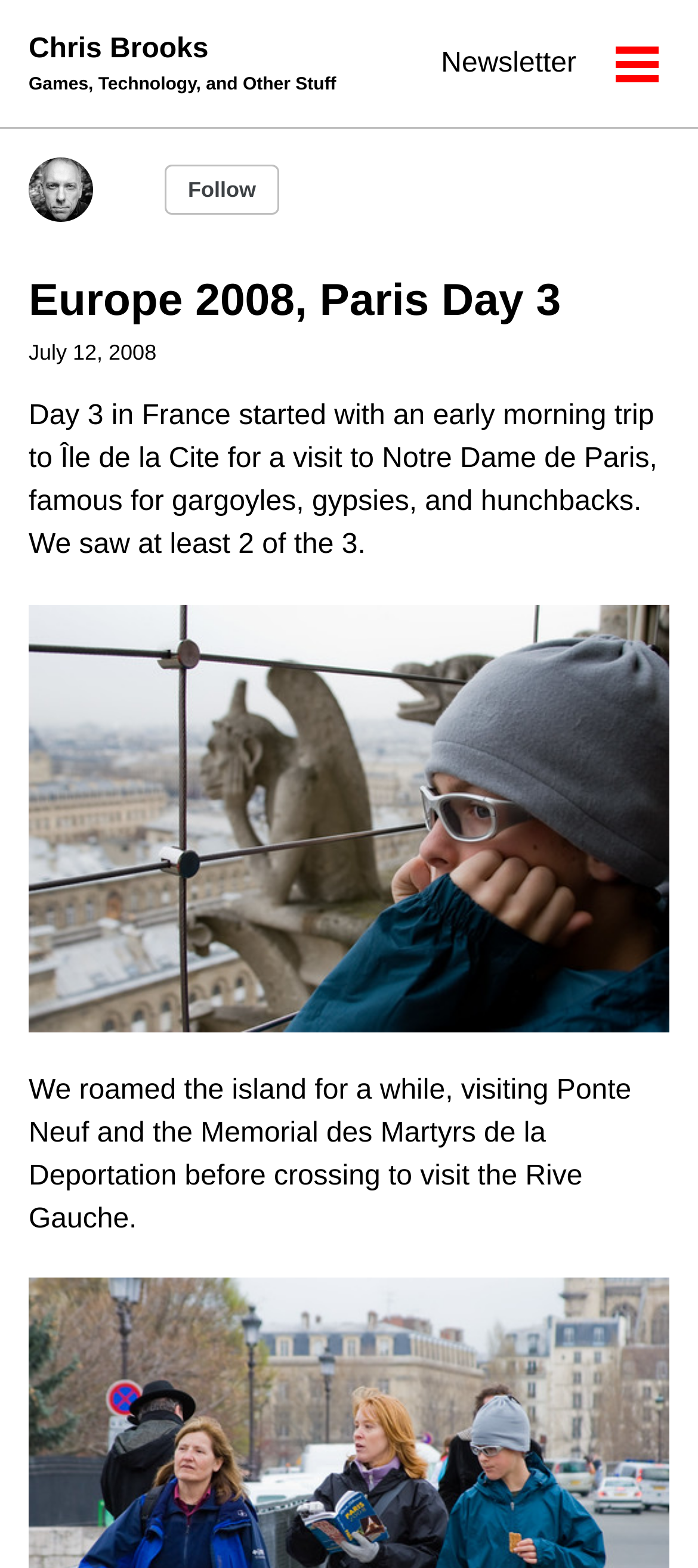Identify the bounding box coordinates for the UI element described as: "Toggle menu". The coordinates should be provided as four floats between 0 and 1: [left, top, right, bottom].

[0.867, 0.022, 0.959, 0.059]